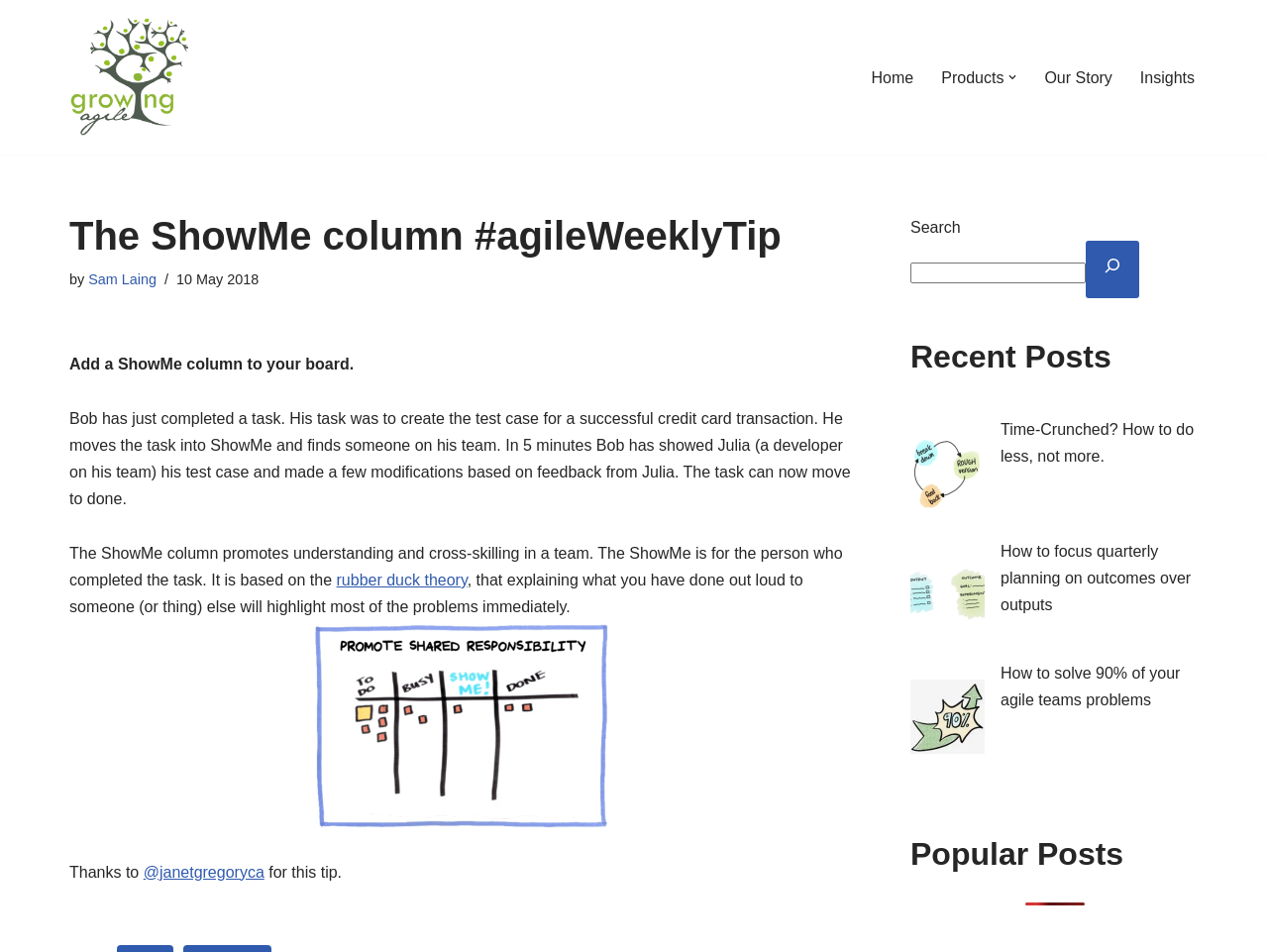Identify the bounding box coordinates of the area that should be clicked in order to complete the given instruction: "Open the 'Products' submenu". The bounding box coordinates should be four float numbers between 0 and 1, i.e., [left, top, right, bottom].

[0.742, 0.067, 0.792, 0.095]